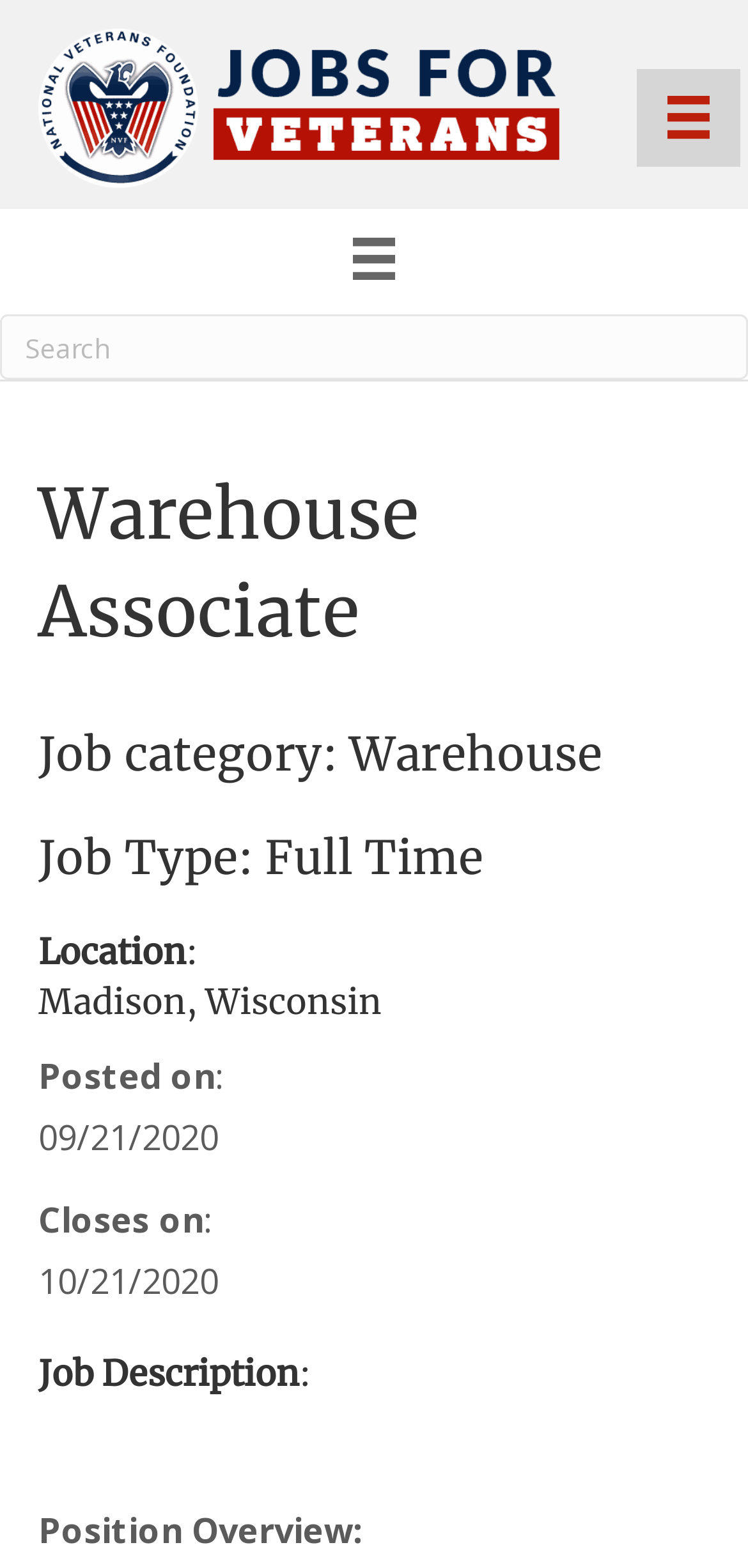Articulate a detailed summary of the webpage's content and design.

The webpage is a job posting for a Warehouse Associate position at the National Veterans Foundation. At the top left corner, there is a logo of "Jobs for Veterans" with a link to the homepage. On the top right corner, there are two buttons labeled "Menu" with accompanying icons. 

Below the top section, there is a search bar that spans the entire width of the page. 

The main content of the page is divided into sections. The first section displays the job title "Warehouse Associate" in a large font, followed by the job category, job type, and location. 

The next section shows the posting and closing dates of the job. 

The main job description is headed by a "Job Description:" title, followed by a brief overview of the position, which mentions that the Warehouse Associate performs various warehouse duties under the direction of the Warehouse Supervisor.